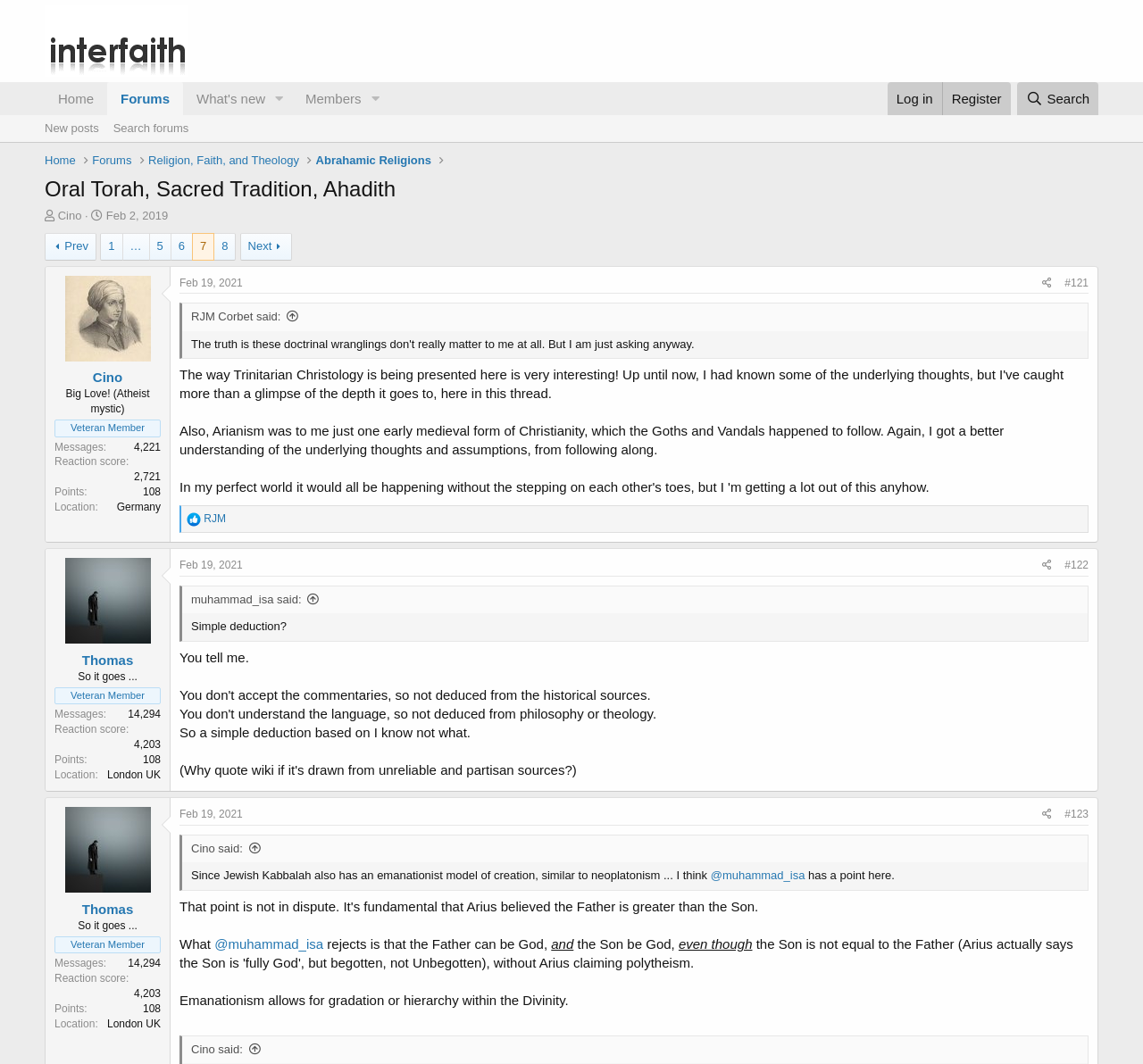Create a detailed summary of all the visual and textual information on the webpage.

This webpage appears to be a forum discussion page, specifically page 7 of the "Oral Torah, Sacred Tradition, Ahadith" thread. At the top of the page, there is a navigation menu with links to "Interfaith forums", "Home", "Forums", "What's new", and other options. On the right side of the navigation menu, there are links to "Log in" and "Register".

Below the navigation menu, there is a heading that reads "Oral Torah, Sacred Tradition, Ahadith" followed by information about the thread starter, including their username, start date, and time. There are also links to previous and next pages of the thread.

The main content of the page is divided into two sections. The first section contains a post from a user named Cino, which includes a heading with their username, a description list with information about their profile, and a block of text. The second section contains a post from a user named RJM Corbet, which includes a blockquote with a quote from another user, followed by a block of text.

Each post has a header with the username and a timestamp, as well as links to share the post and view the post number. There are also reaction buttons and a count of reactions below each post.

At the bottom of the page, there is a footer with links to like and react to the posts, as well as a list of users who have reacted to the posts.